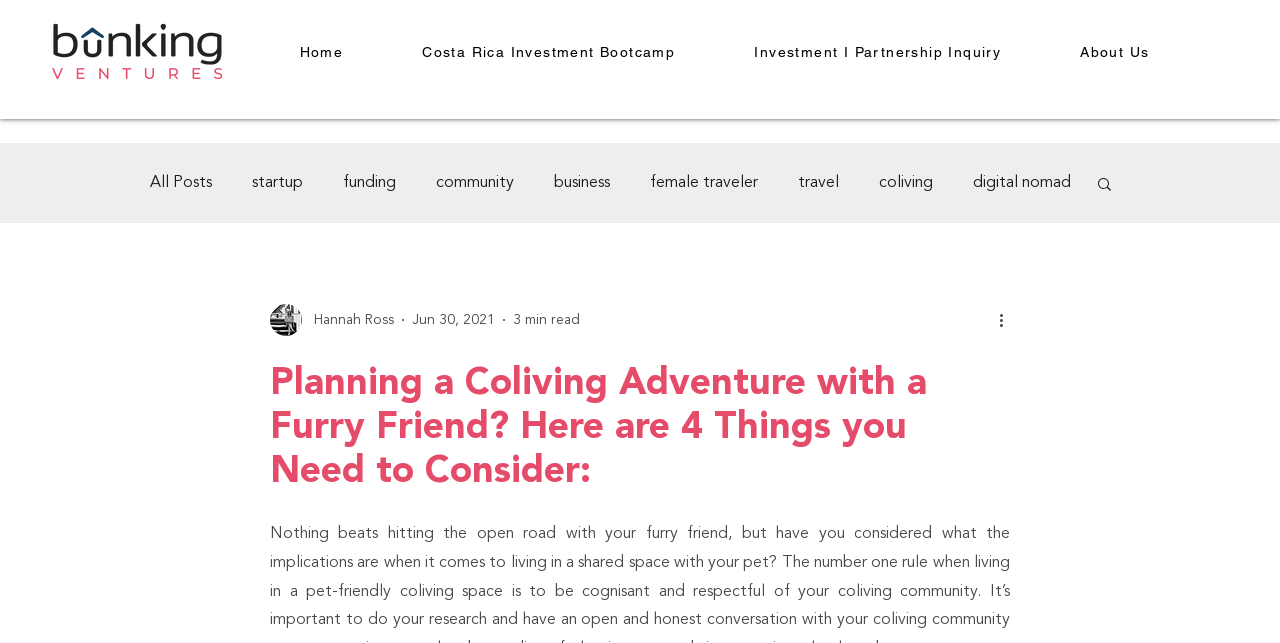Describe in detail what you see on the webpage.

This webpage appears to be a blog post about planning a coliving adventure with a pet. At the top left corner, there is a bunking logo, accompanied by a vendor tree image. Below the logo, there is a navigation menu with links to different sections of the website, including "Home", "Costa Rica Investment Bootcamp", "Investment I Partnership Inquiry", and "About Us".

On the right side of the navigation menu, there is a search button with a magnifying glass icon. Below the navigation menu, there is a secondary navigation menu with links to different blog categories, such as "All Posts", "Startup", "Funding", "Community", and more.

The main content of the webpage is a blog post with a heading that reads "Planning a Coliving Adventure with a Furry Friend? Here are 4 Things you Need to Consider:". The post is written by Hannah Ross and was published on June 30, 2021. The post has a 3-minute read time. Above the heading, there is a writer's picture.

At the bottom right corner of the post, there is a "More actions" button with a dropdown menu. The post itself is not described in the accessibility tree, but based on the meta description, it likely discusses the implications of living in a shared space with a pet while traveling.